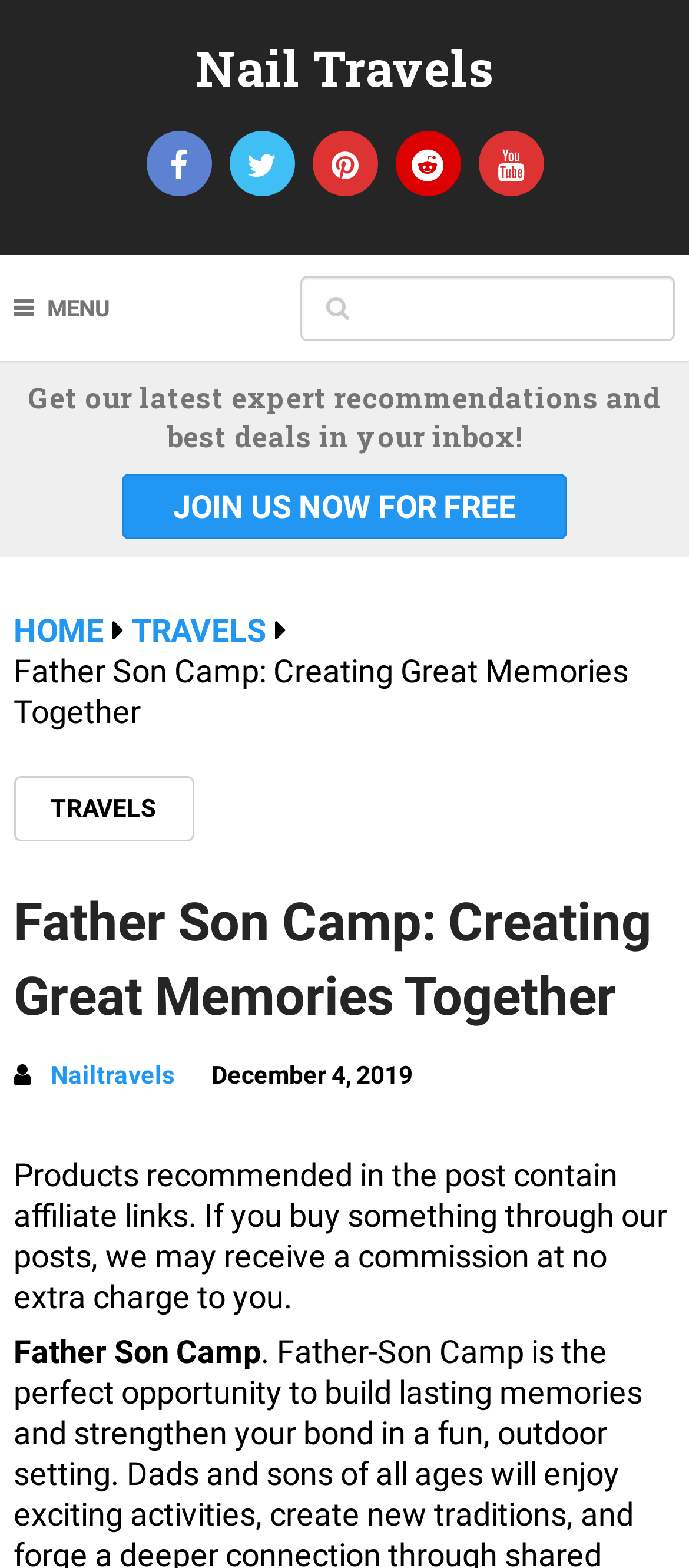Determine the main heading of the webpage and generate its text.

Father Son Camp: Creating Great Memories Together